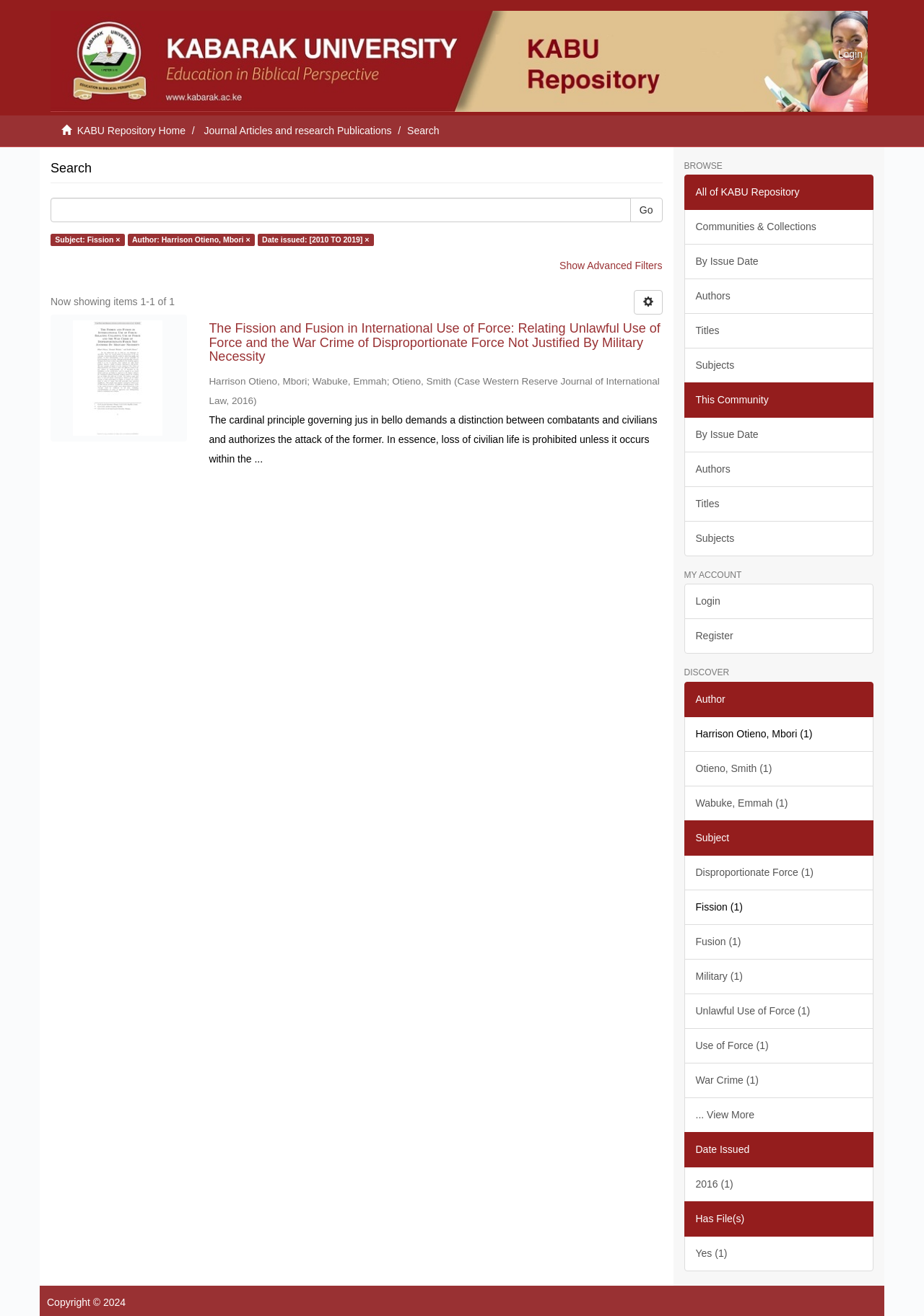Create a detailed description of the webpage's content and layout.

This webpage is a search page for a repository of academic papers and publications. At the top, there is a search bar with a "Go" button, allowing users to search for specific keywords or phrases. Below the search bar, there are three filters: "Subject:", "Author:", and "Date issued:", which can be used to narrow down the search results.

The main content of the page is a list of search results, with one result displayed prominently. This result includes a title, "The Fission and Fusion in International Use of Force: Relating Unlawful Use of Force and the War Crime of Disproportionate Force Not Justified By Military Necessity", and a brief abstract or summary. The authors of the paper, Harrison Otieno, Mbori, Wabuke, Emmah, and Otieno, Smith, are listed, along with the publication date, 2016, and the journal it was published in, Case Western Reserve Journal of International Law.

To the right of the search results, there are several links and headings, including "BROWSE", "MY ACCOUNT", and "DISCOVER". Under "BROWSE", there are links to browse by communities and collections, issue date, authors, titles, and subjects. Under "MY ACCOUNT", there are links to login and register. Under "DISCOVER", there are links to authors, subjects, and dates, with the number of results in parentheses.

At the bottom of the page, there is a copyright notice, "Copyright © 2024".